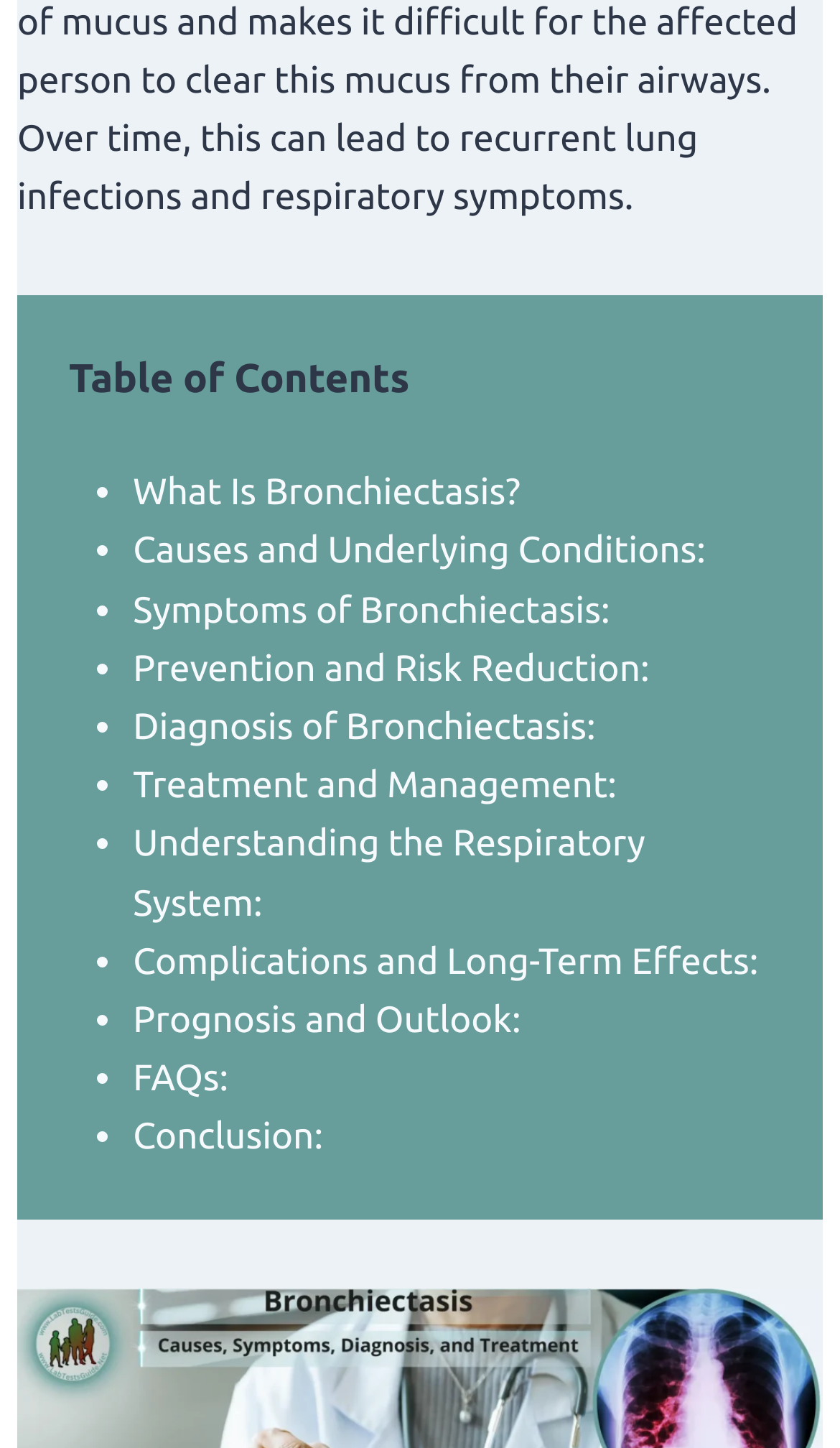Provide the bounding box coordinates for the specified HTML element described in this description: "Treatment and Management:". The coordinates should be four float numbers ranging from 0 to 1, in the format [left, top, right, bottom].

[0.158, 0.528, 0.734, 0.556]